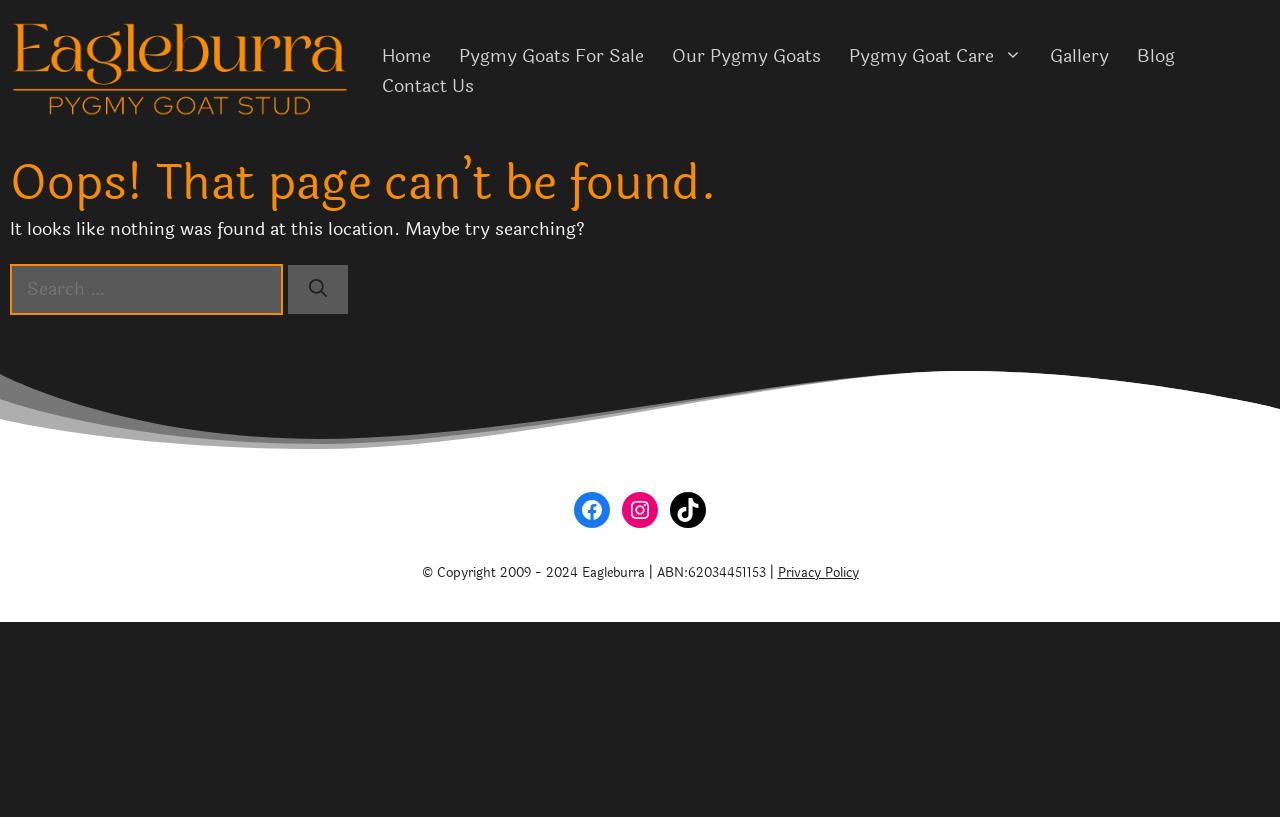What is the copyright year range of the website?
From the image, provide a succinct answer in one word or a short phrase.

2009 - 2024